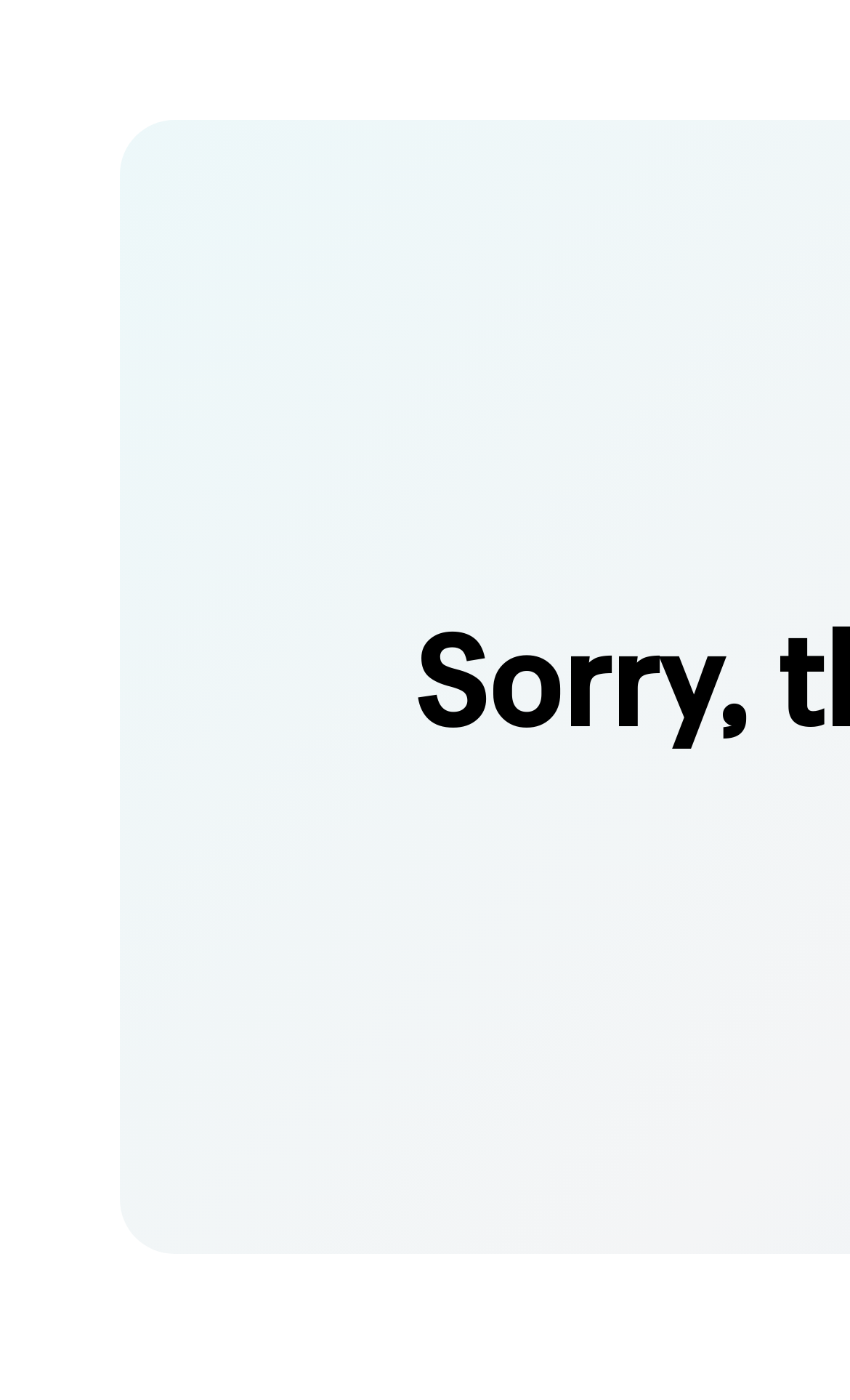Please determine the headline of the webpage and provide its content.

Sorry, this store is currently unavailable.